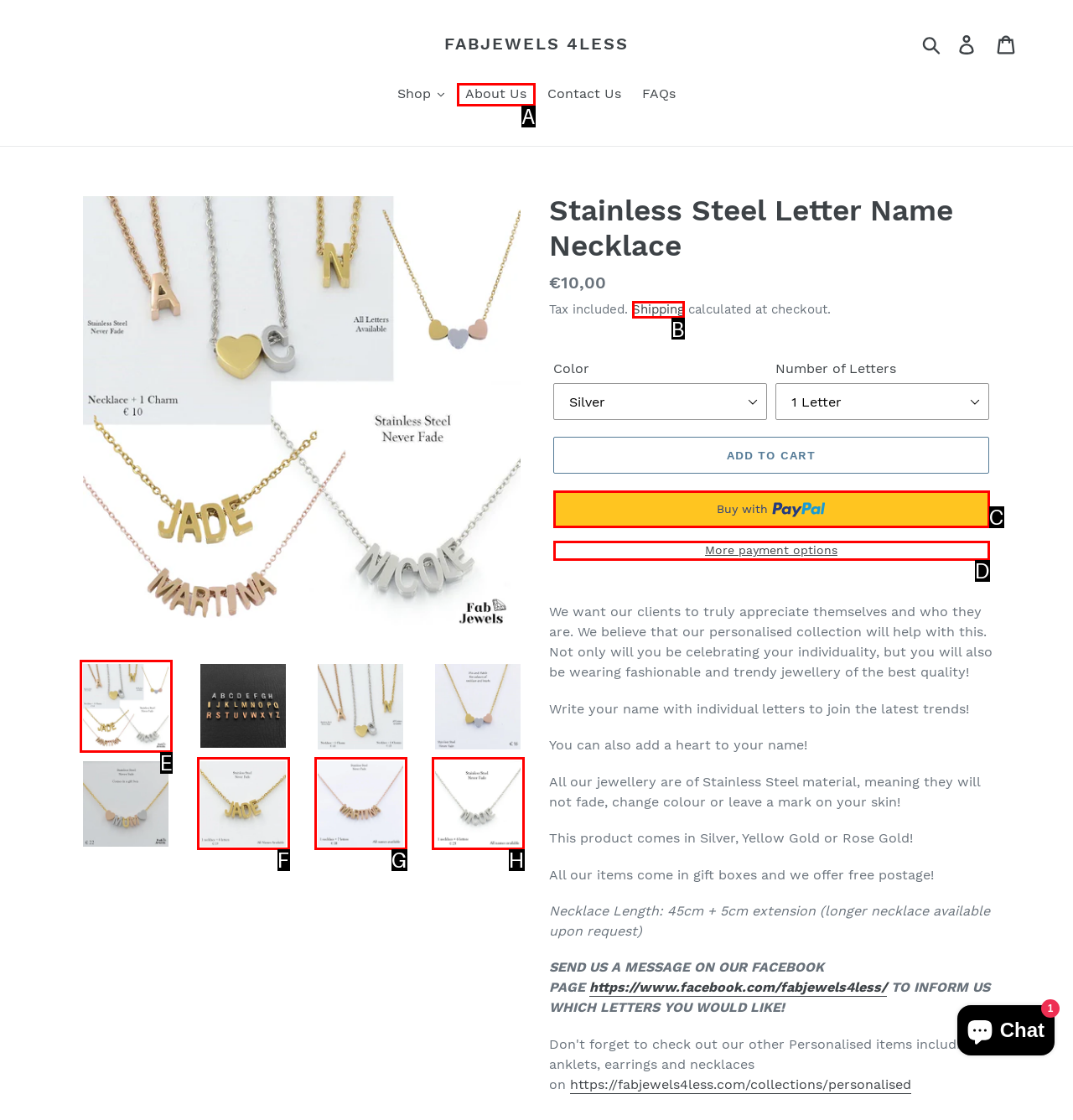Select the HTML element that matches the description: Buy now with PayPalBuy with. Provide the letter of the chosen option as your answer.

C